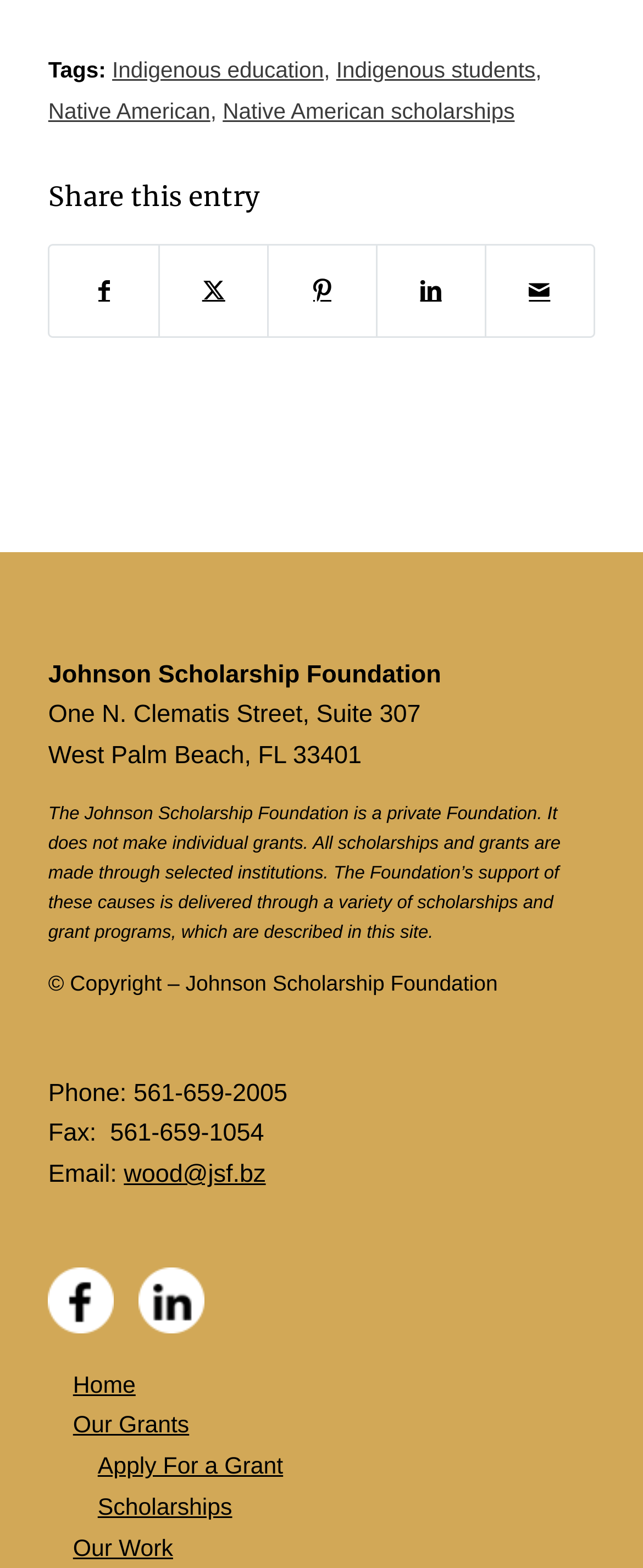What is the name of the foundation?
Please answer the question with as much detail as possible using the screenshot.

The name of the foundation can be found in the footer section of the webpage, where it is written as 'Johnson Scholarship Foundation'.